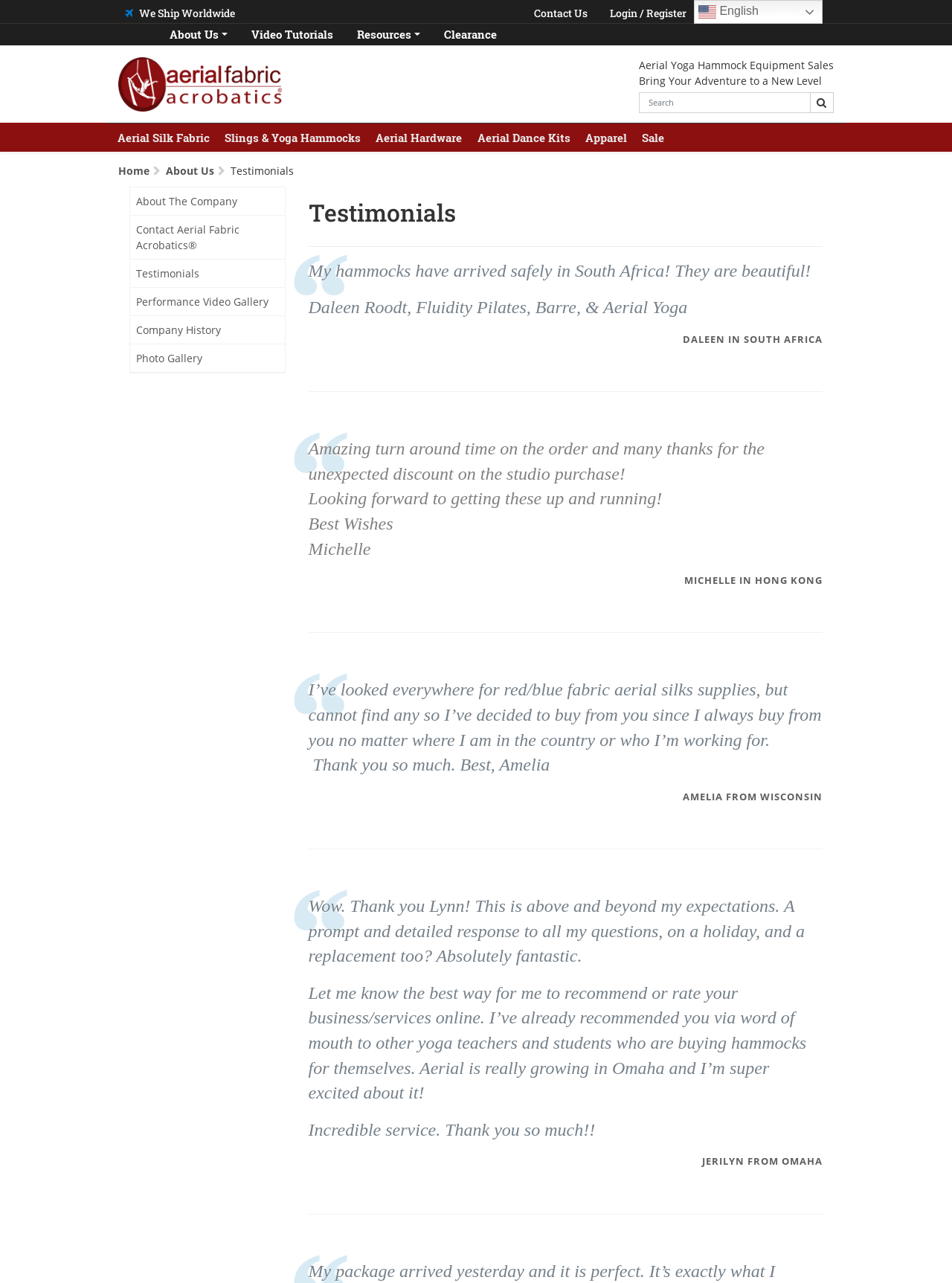Determine the bounding box coordinates for the area that should be clicked to carry out the following instruction: "Go to Home page".

None